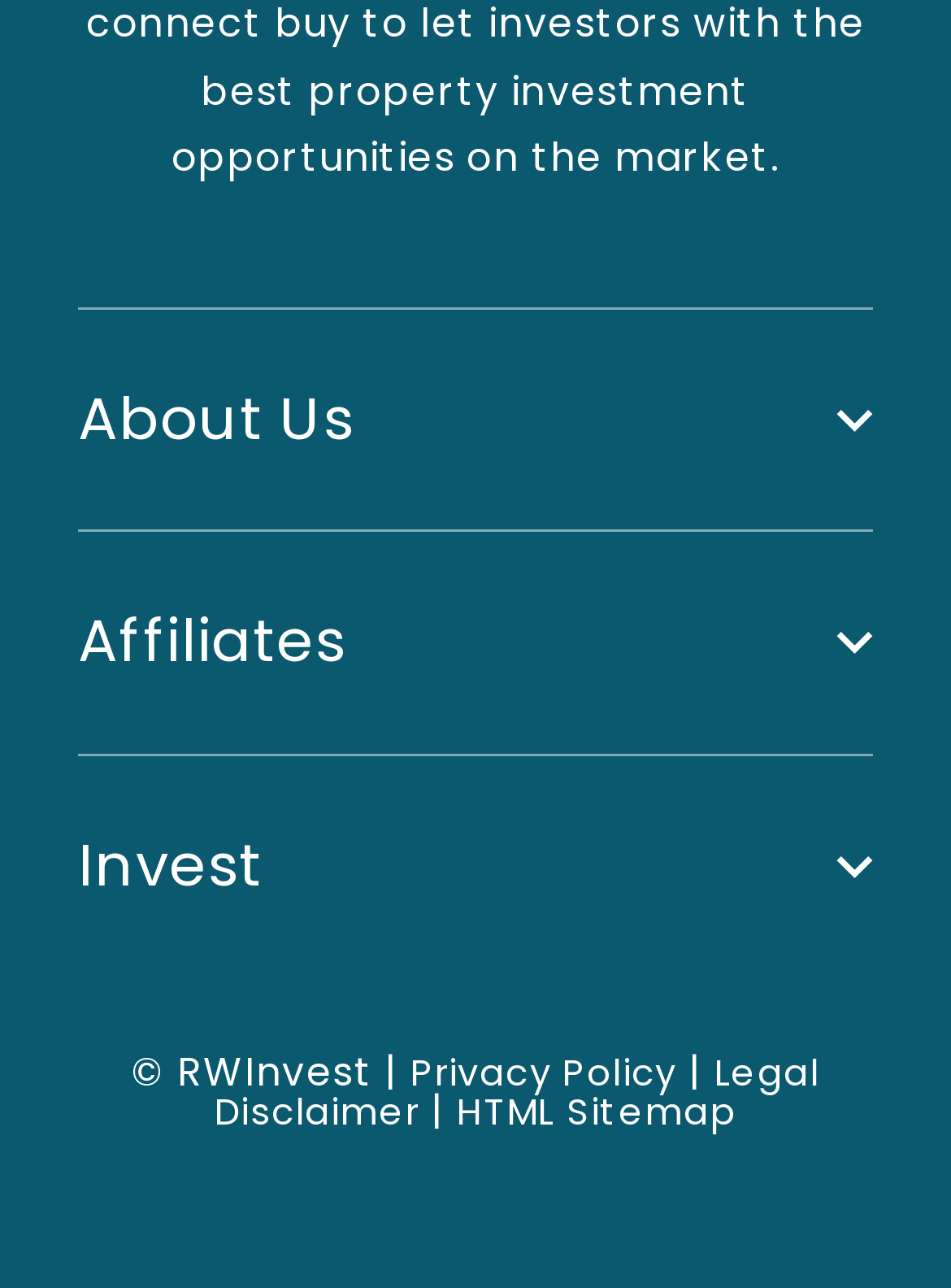Based on what you see in the screenshot, provide a thorough answer to this question: How many affiliate links are there?

Under the heading 'Affiliates', I found four links: 'The Property Ombudsman', 'Information Commissioner’s Office', 'Trading Standards', and 'Trustpilot Reviews'.